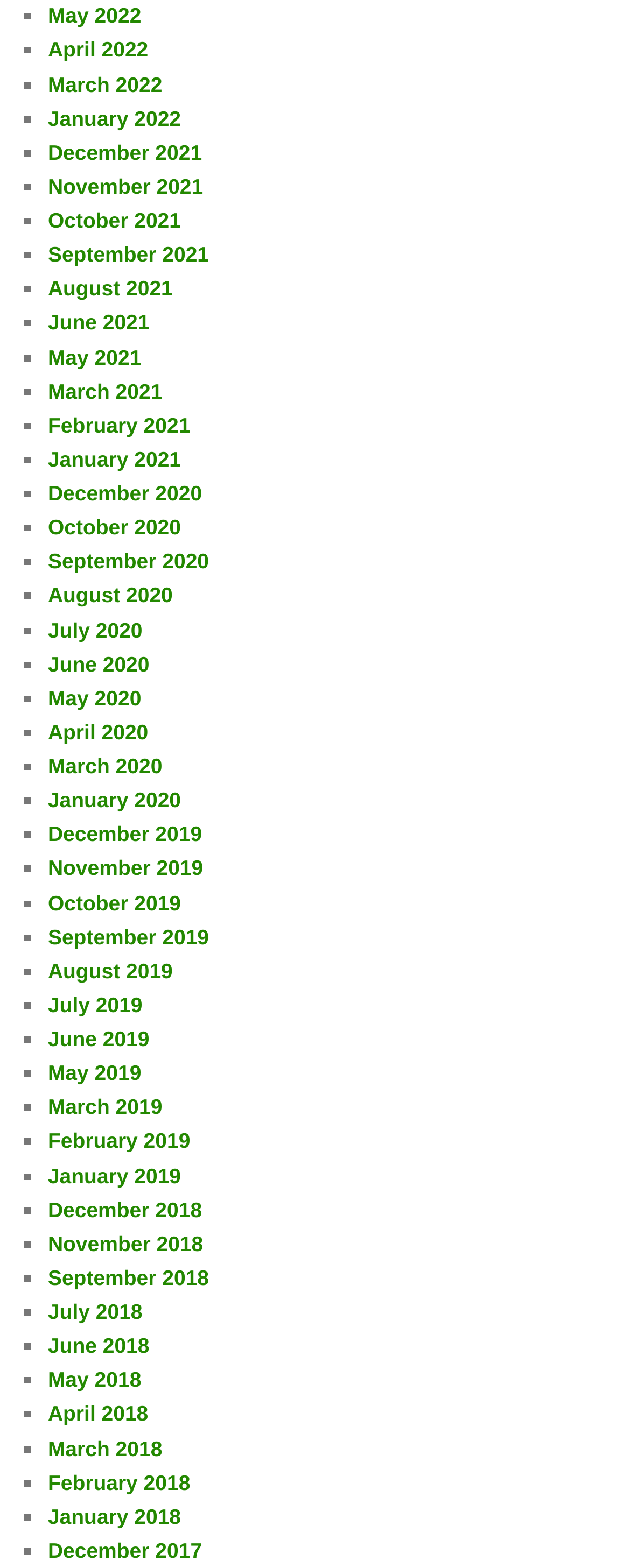Locate the bounding box coordinates of the clickable element to fulfill the following instruction: "Check January 2022". Provide the coordinates as four float numbers between 0 and 1 in the format [left, top, right, bottom].

[0.076, 0.068, 0.287, 0.083]